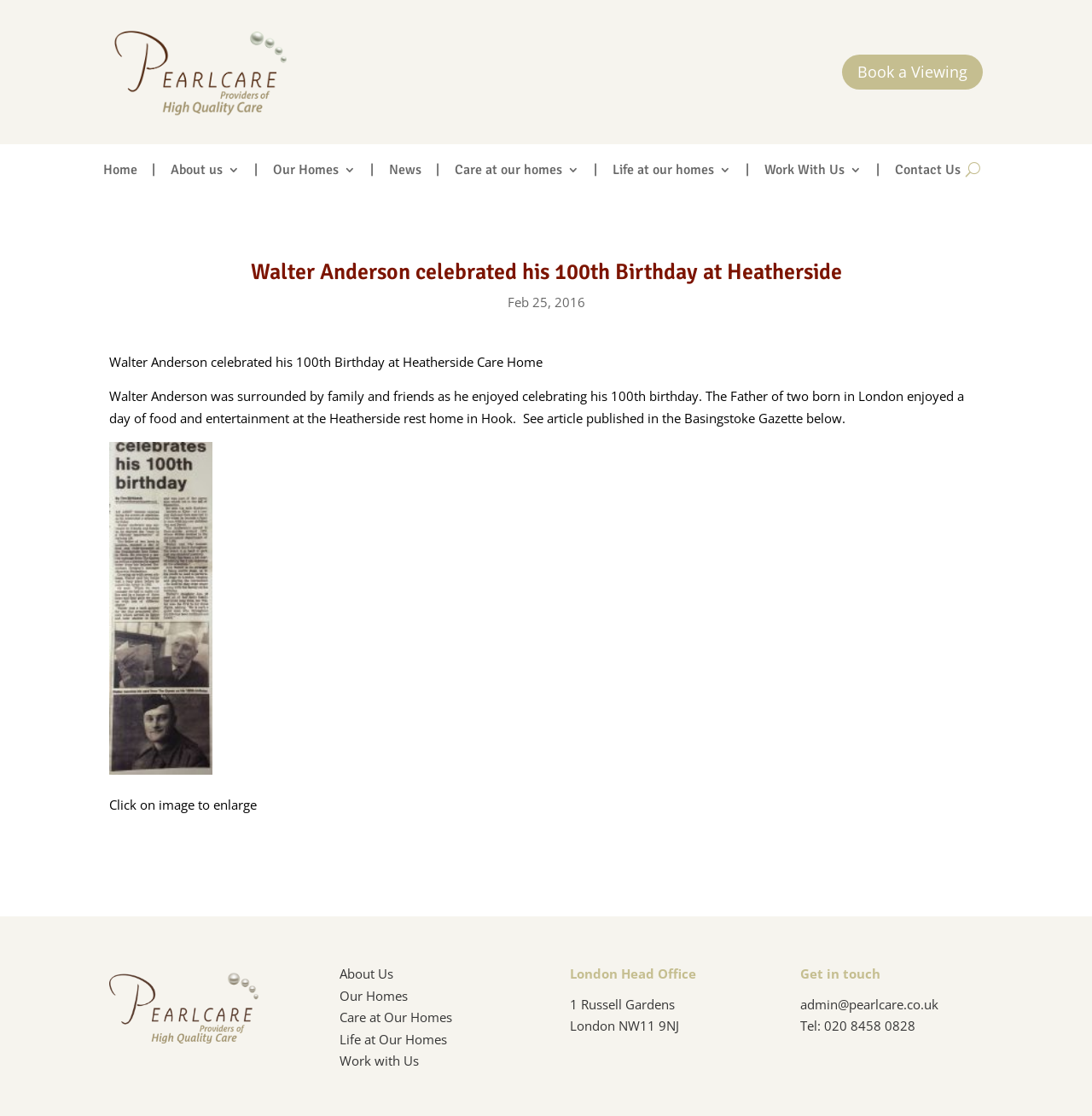Describe every aspect of the webpage comprehensively.

This webpage is about Walter Anderson's 100th birthday celebration at Heatherside Care Home. At the top left, there is a logo image and a link to the homepage. Below the logo, there is a navigation menu with links to various sections, including "About us", "Our Homes", "News", "Care at our homes", "Life at our homes", and "Work With Us". 

The main content of the page is about Walter Anderson's birthday celebration, with a heading that reads "Walter Anderson celebrated his 100th Birthday at Heatherside". Below the heading, there is a paragraph of text that describes the celebration, including a mention of a special message from the queen and a personal letter. 

To the right of the paragraph, there is an image, and below the image, there is a link to an article published in the Basingstoke Gazette. The image can be enlarged by clicking on it. 

At the bottom of the page, there is a footer section with links to various sections, including "About Us", "Our Homes", "Care at Our Homes", "Life at Our Homes", and "Work with Us". There is also contact information, including an address, email, and phone number.